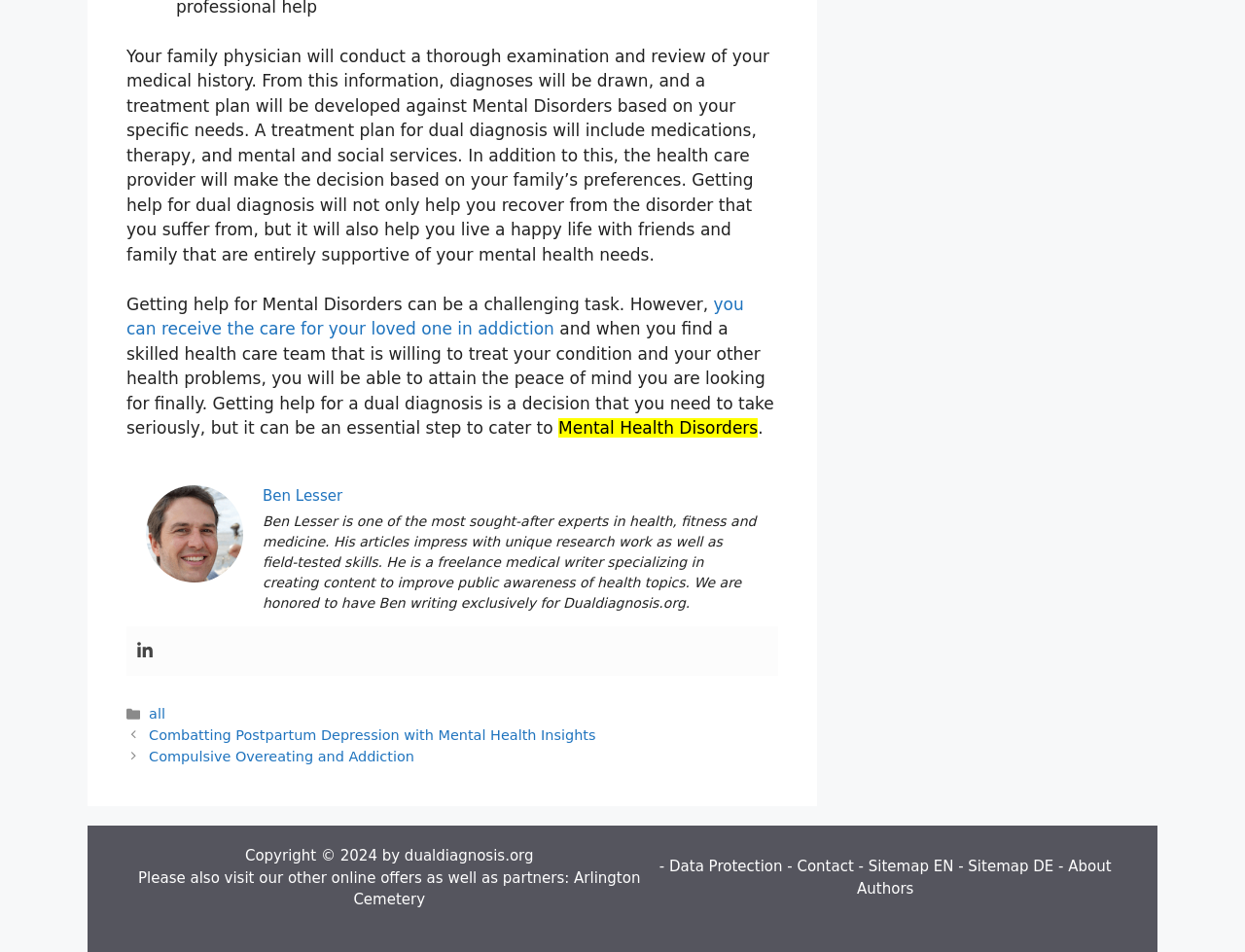What is the category of the article?
Please look at the screenshot and answer using one word or phrase.

Mental Health Disorders